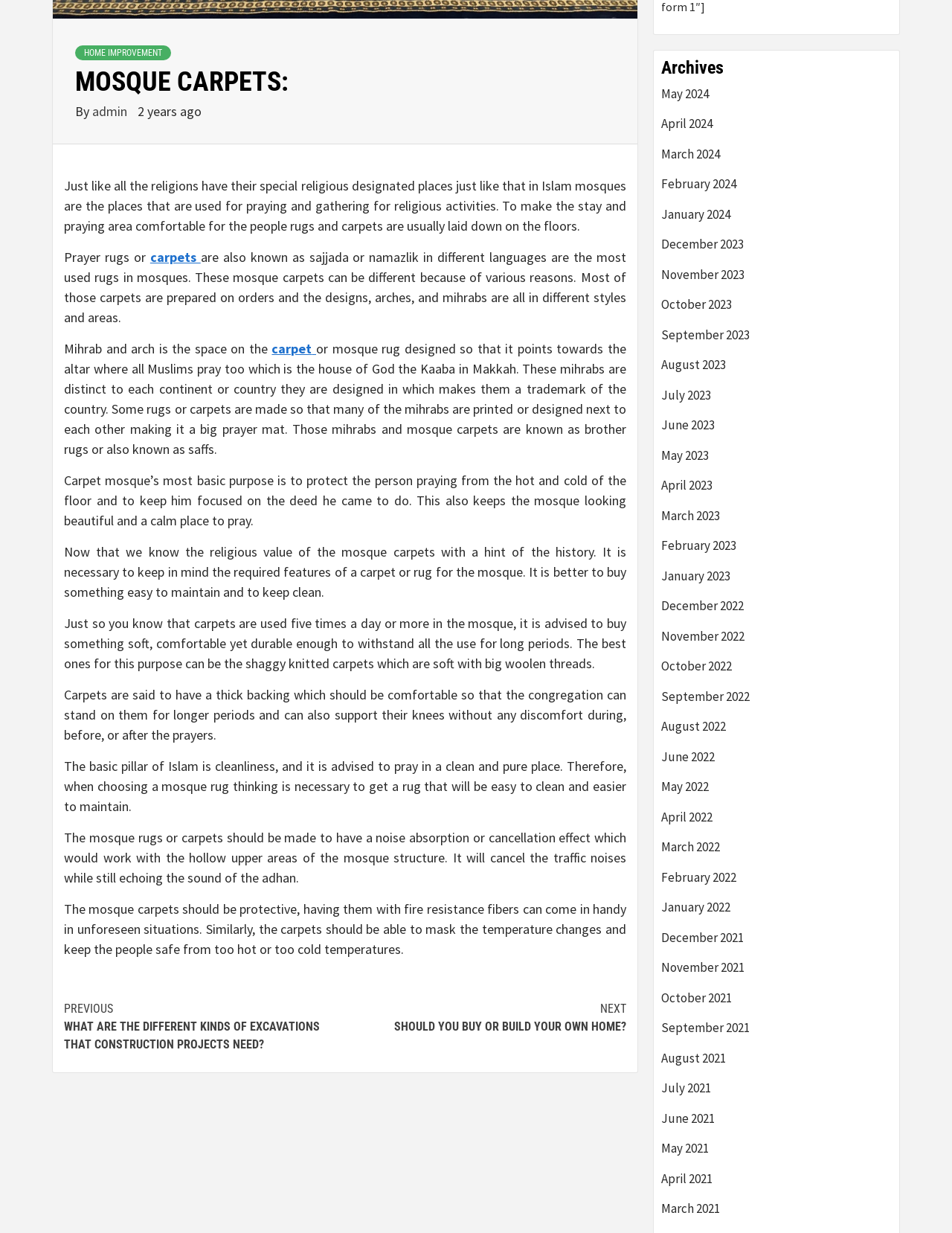Determine the bounding box coordinates in the format (top-left x, top-left y, bottom-right x, bottom-right y). Ensure all values are floating point numbers between 0 and 1. Identify the bounding box of the UI element described by: BECOME AN ATA MEMBER

None